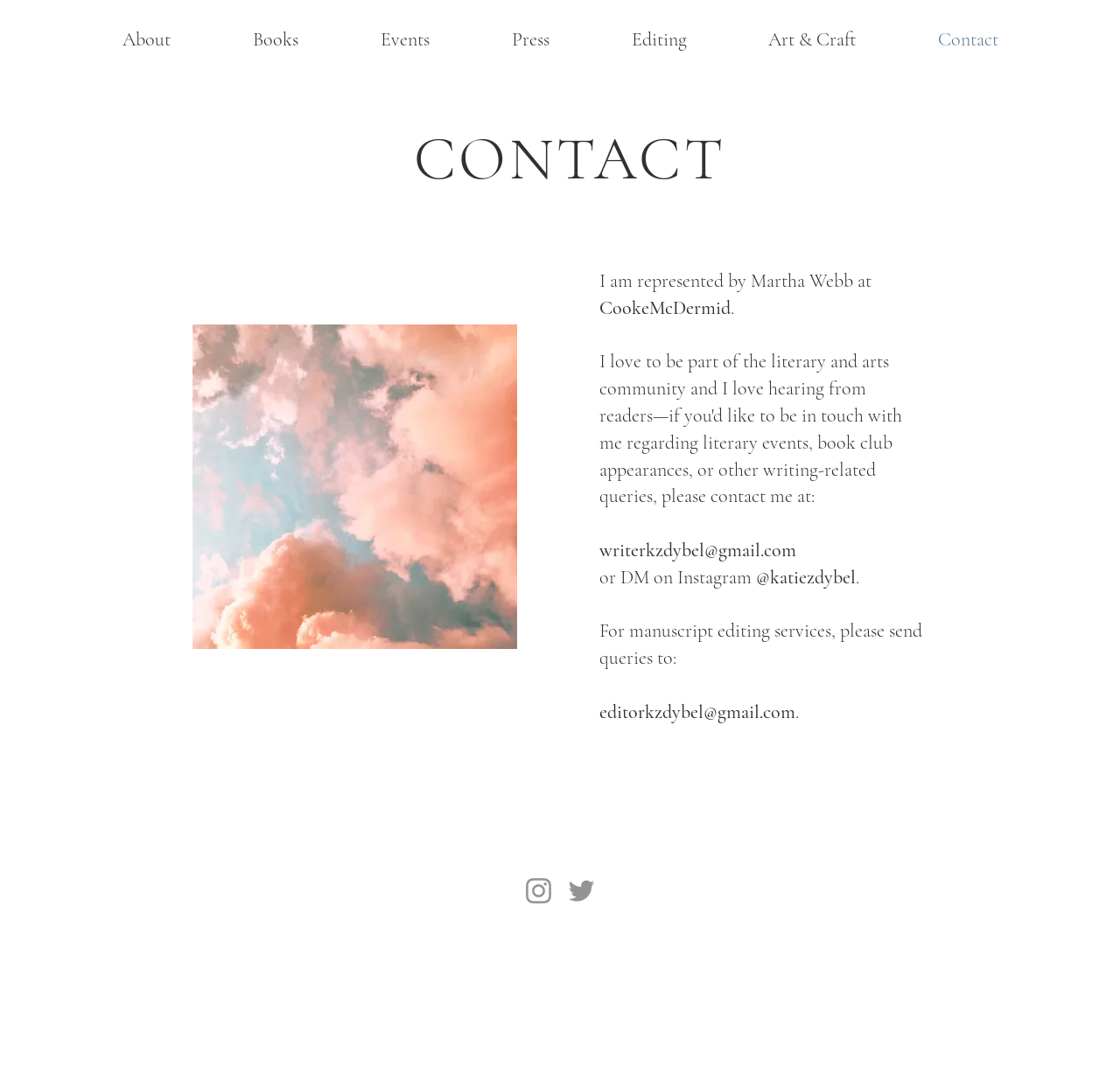Please specify the coordinates of the bounding box for the element that should be clicked to carry out this instruction: "Contact CookeMcDermid". The coordinates must be four float numbers between 0 and 1, formatted as [left, top, right, bottom].

[0.535, 0.272, 0.652, 0.293]